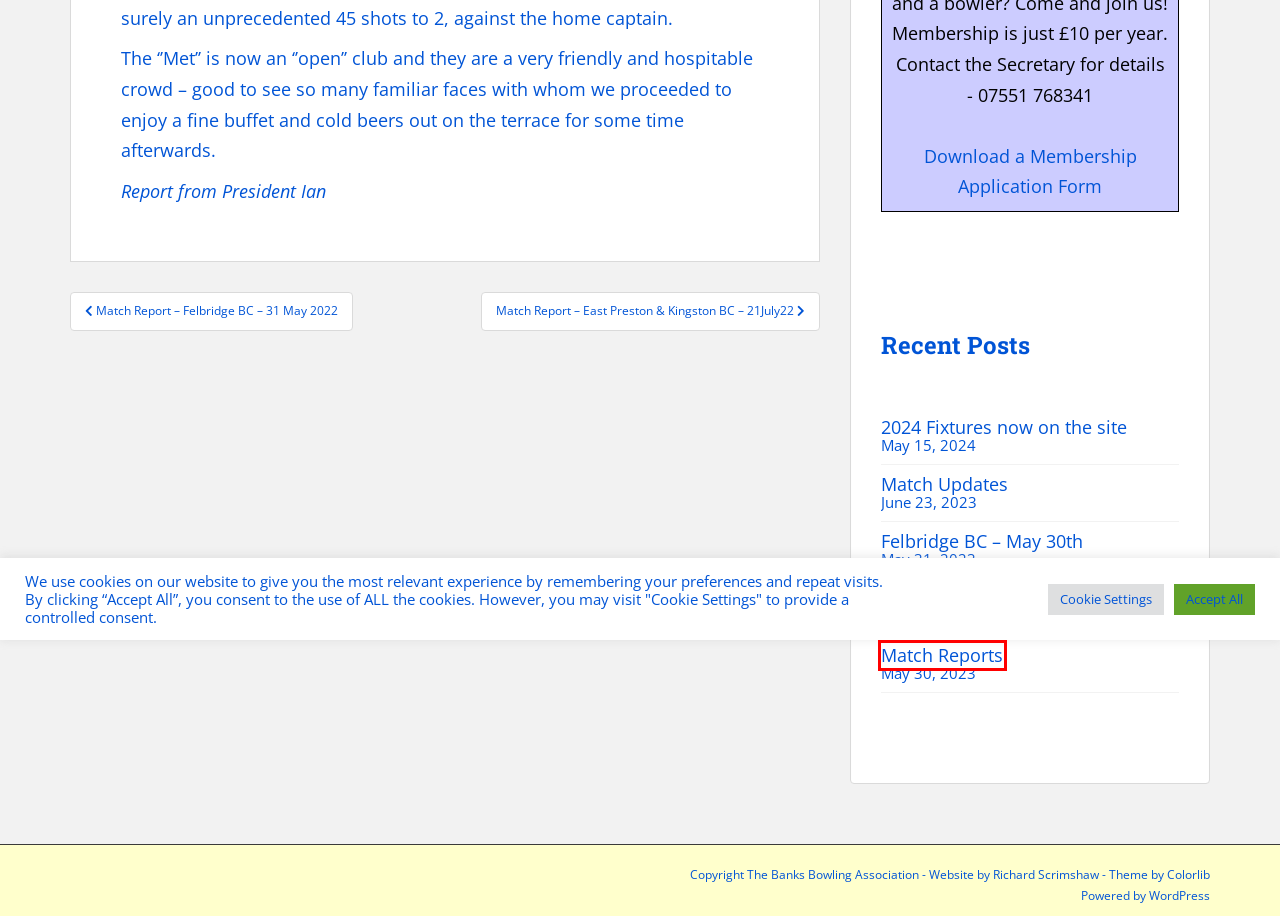You are given a screenshot depicting a webpage with a red bounding box around a UI element. Select the description that best corresponds to the new webpage after clicking the selected element. Here are the choices:
A. Matches – The Banks Bowling Association
B. Felbridge BC – May 30th – The Banks Bowling Association
C. The Banks Bowling Association
D. Match Updates – The Banks Bowling Association
E. Blog Tool, Publishing Platform, and CMS – WordPress.org
F. WordPress Themes & Website Templates - Colorlib
G. Match Reports – The Banks Bowling Association
H. BBA Adopts Team Shirts – The Banks Bowling Association

G